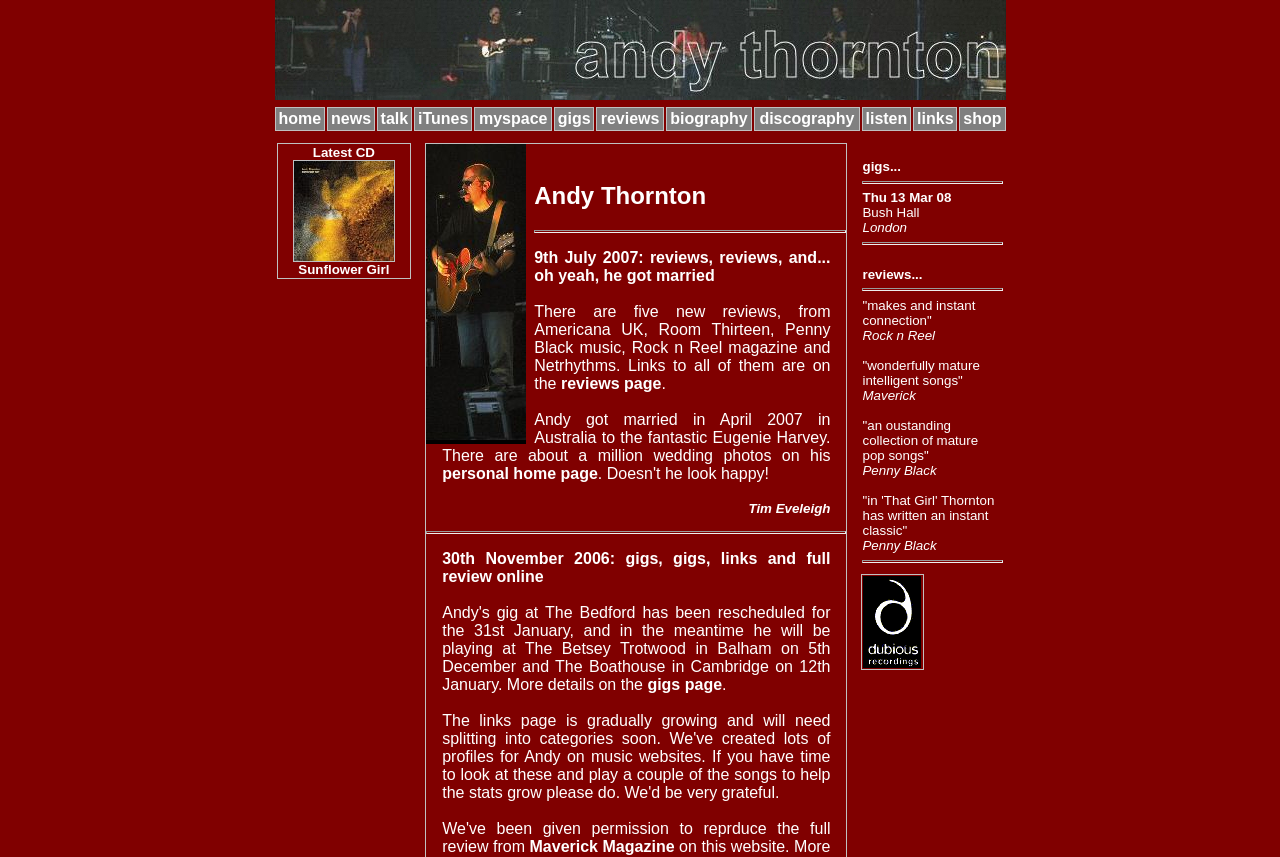Locate the bounding box coordinates of the segment that needs to be clicked to meet this instruction: "Manage my CPH".

None